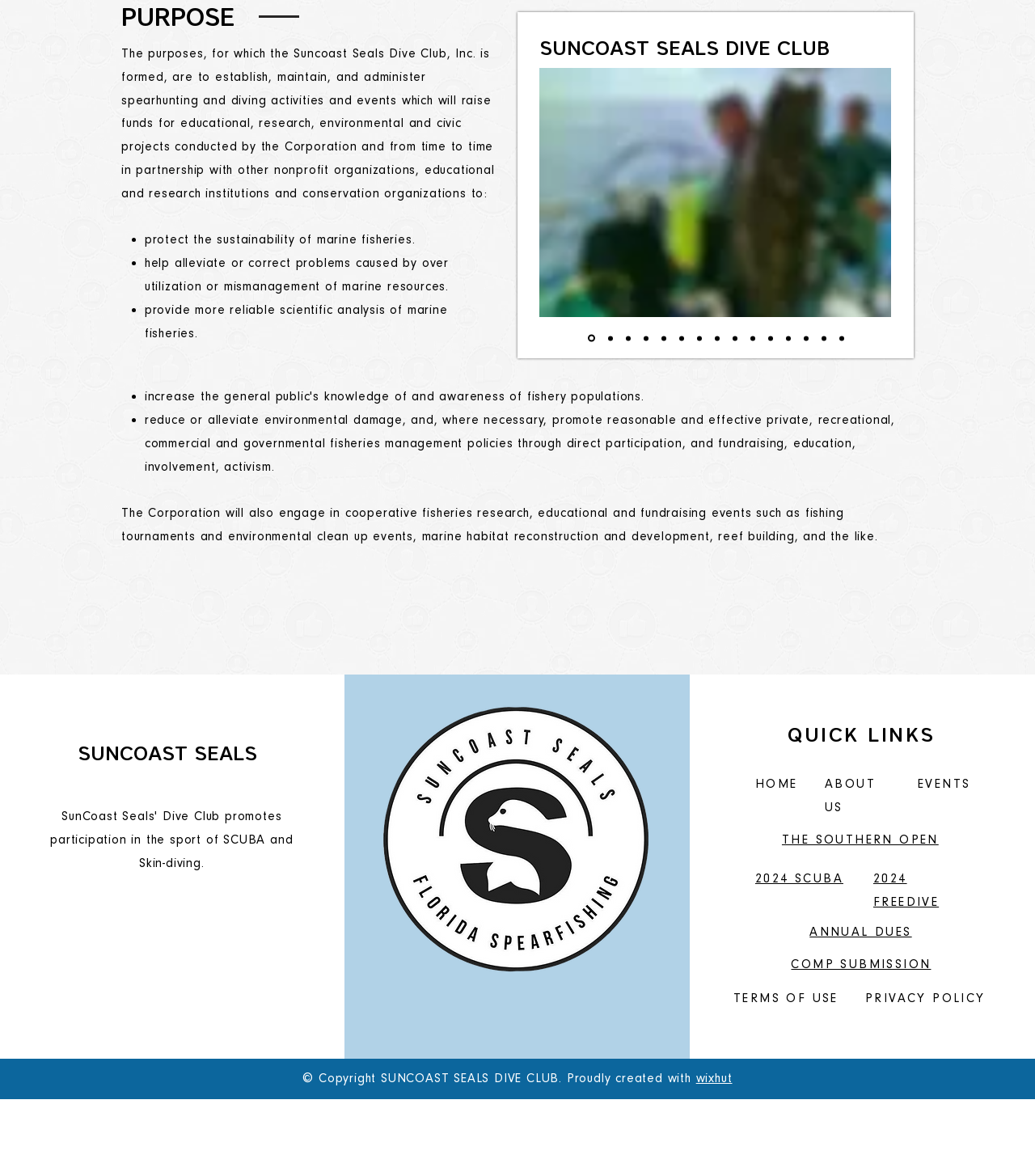Locate the bounding box coordinates of the element's region that should be clicked to carry out the following instruction: "Click on the 'ABOUT US' link". The coordinates need to be four float numbers between 0 and 1, i.e., [left, top, right, bottom].

[0.797, 0.66, 0.846, 0.692]